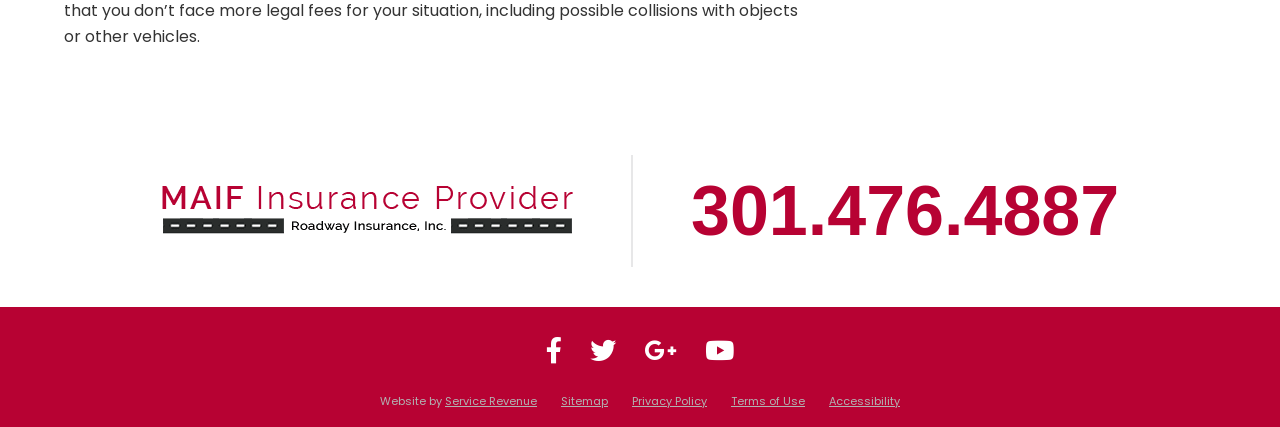How many social media links are at the bottom of the webpage?
Based on the image, answer the question with a single word or brief phrase.

4